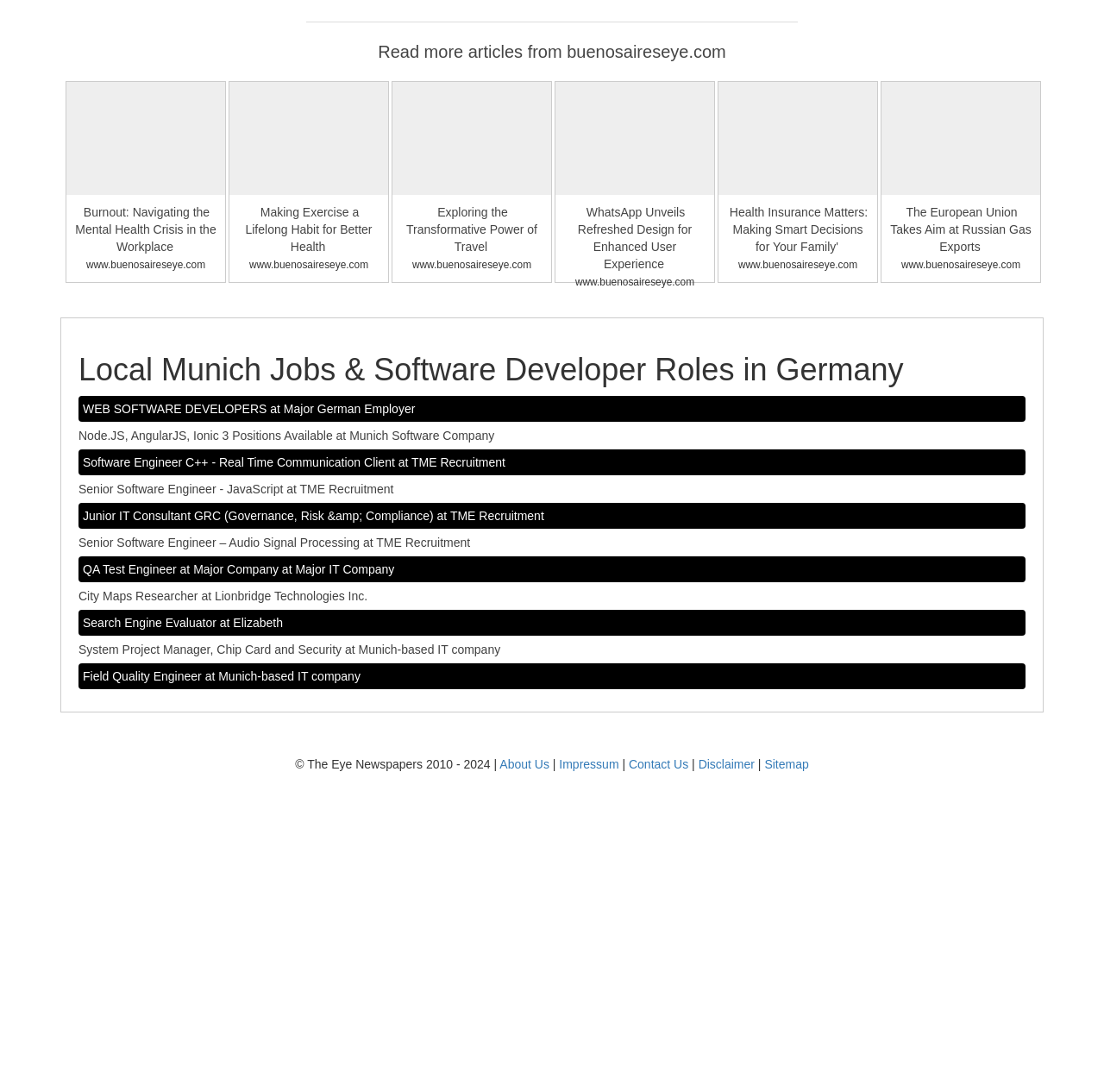Answer the question in one word or a short phrase:
What is the topic of the heading at the top of the webpage?

Local Munich Jobs